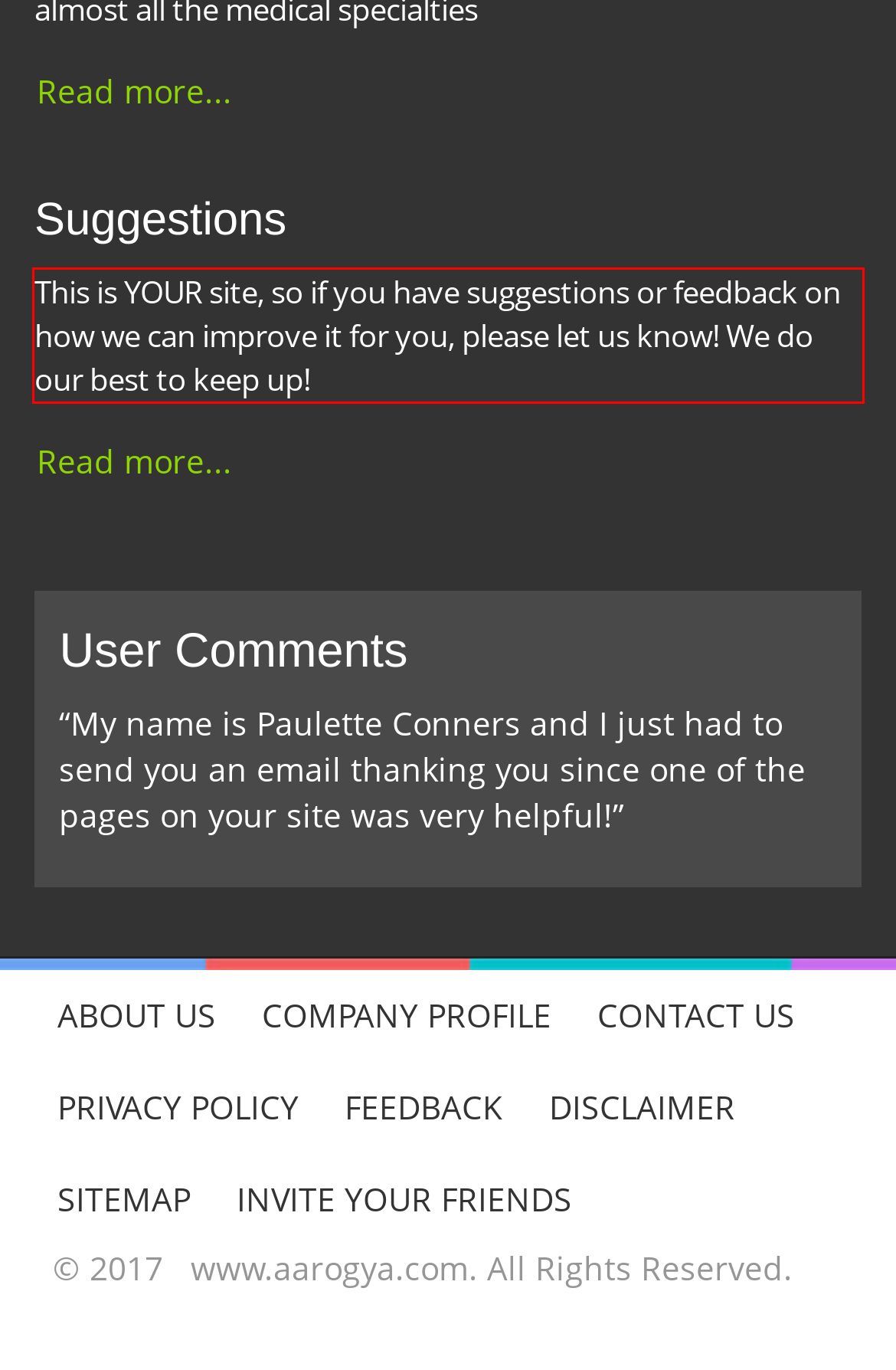Please examine the screenshot of the webpage and read the text present within the red rectangle bounding box.

This is YOUR site, so if you have suggestions or feedback on how we can improve it for you, please let us know! We do our best to keep up!